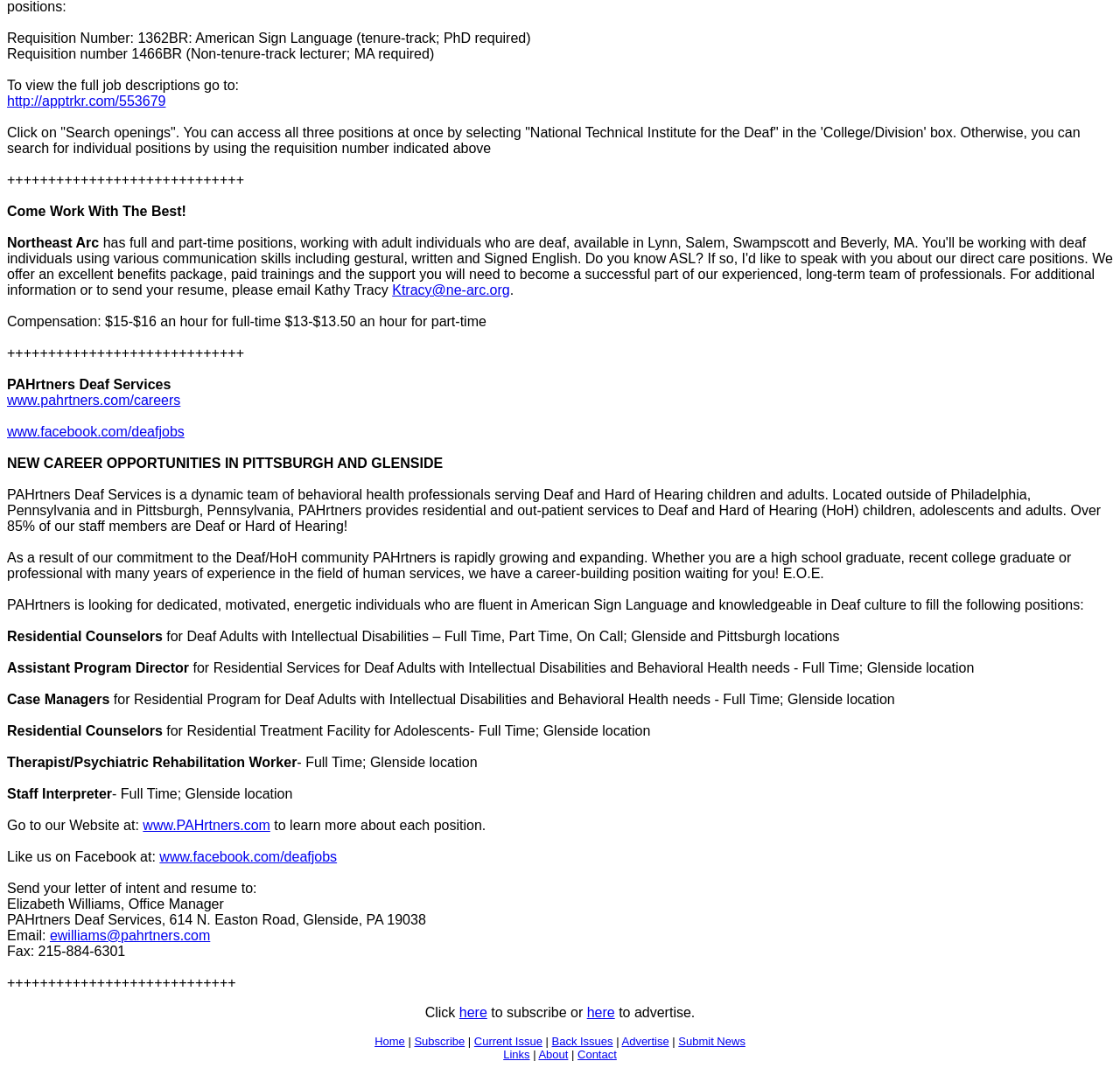Please determine the bounding box coordinates for the UI element described here. Use the format (top-left x, top-left y, bottom-right x, bottom-right y) with values bounded between 0 and 1: Submit News

[0.606, 0.963, 0.666, 0.975]